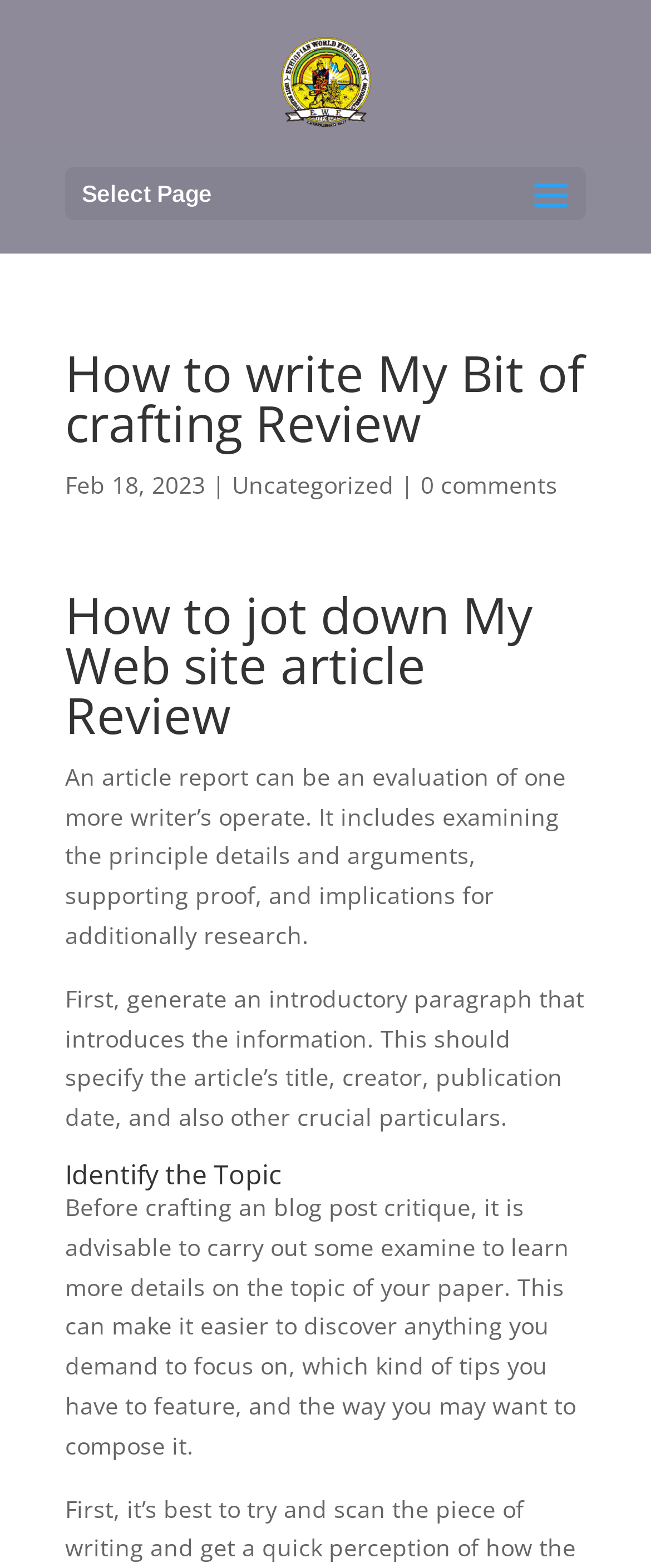Locate the bounding box of the user interface element based on this description: "0 comments".

[0.646, 0.299, 0.856, 0.319]